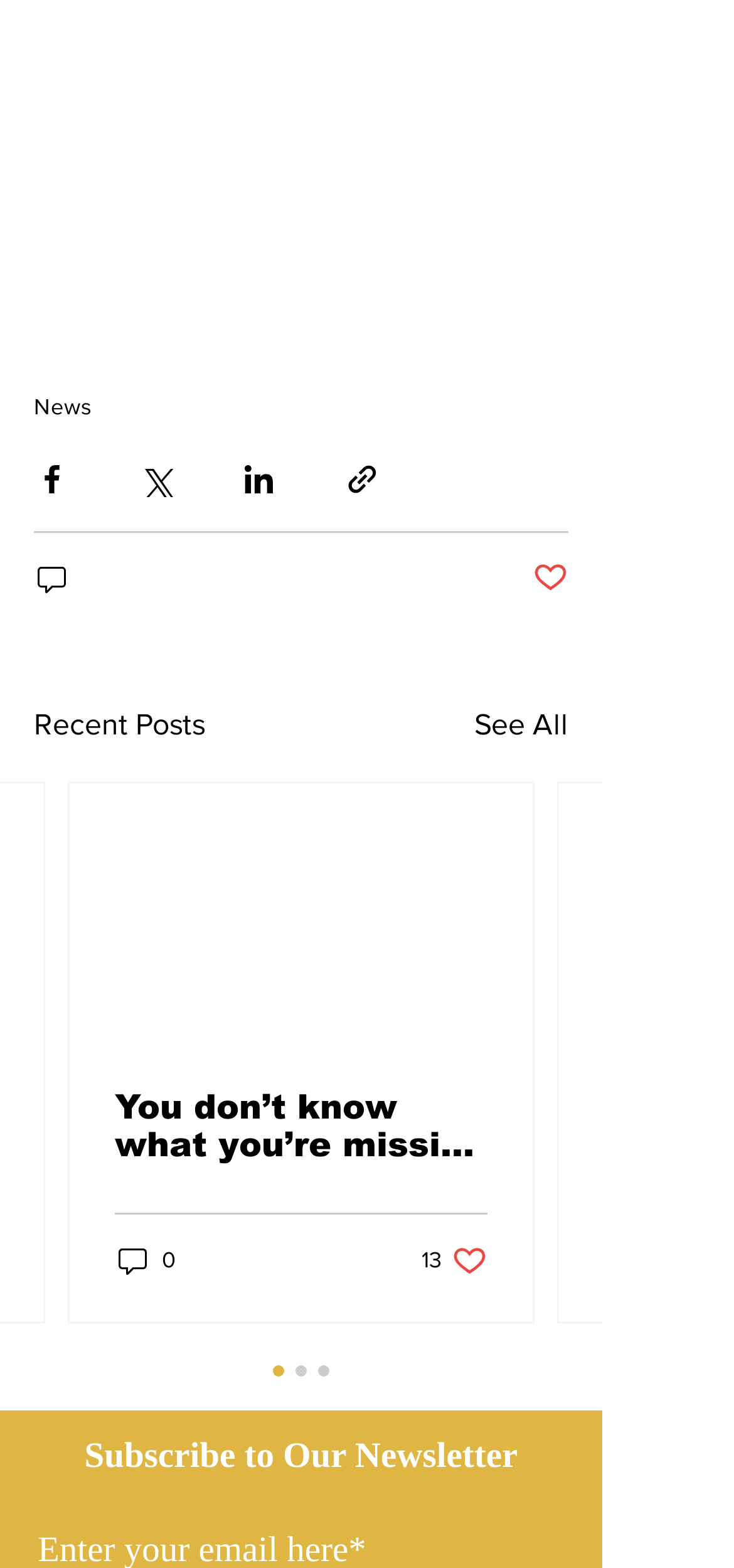Specify the bounding box coordinates of the area to click in order to follow the given instruction: "Read the article."

[0.095, 0.499, 0.726, 0.666]